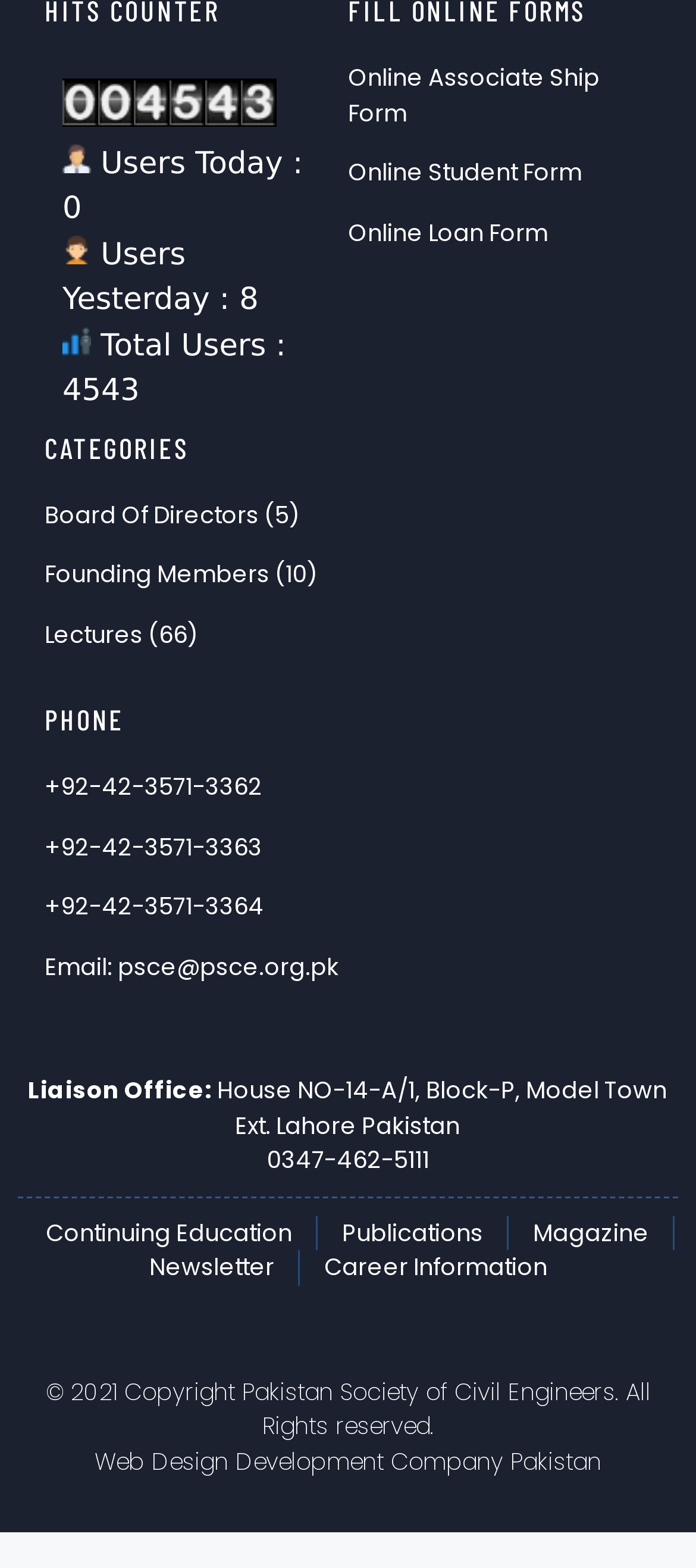Please identify the bounding box coordinates for the region that you need to click to follow this instruction: "Call +92-42-3571-3362".

[0.064, 0.491, 0.377, 0.513]